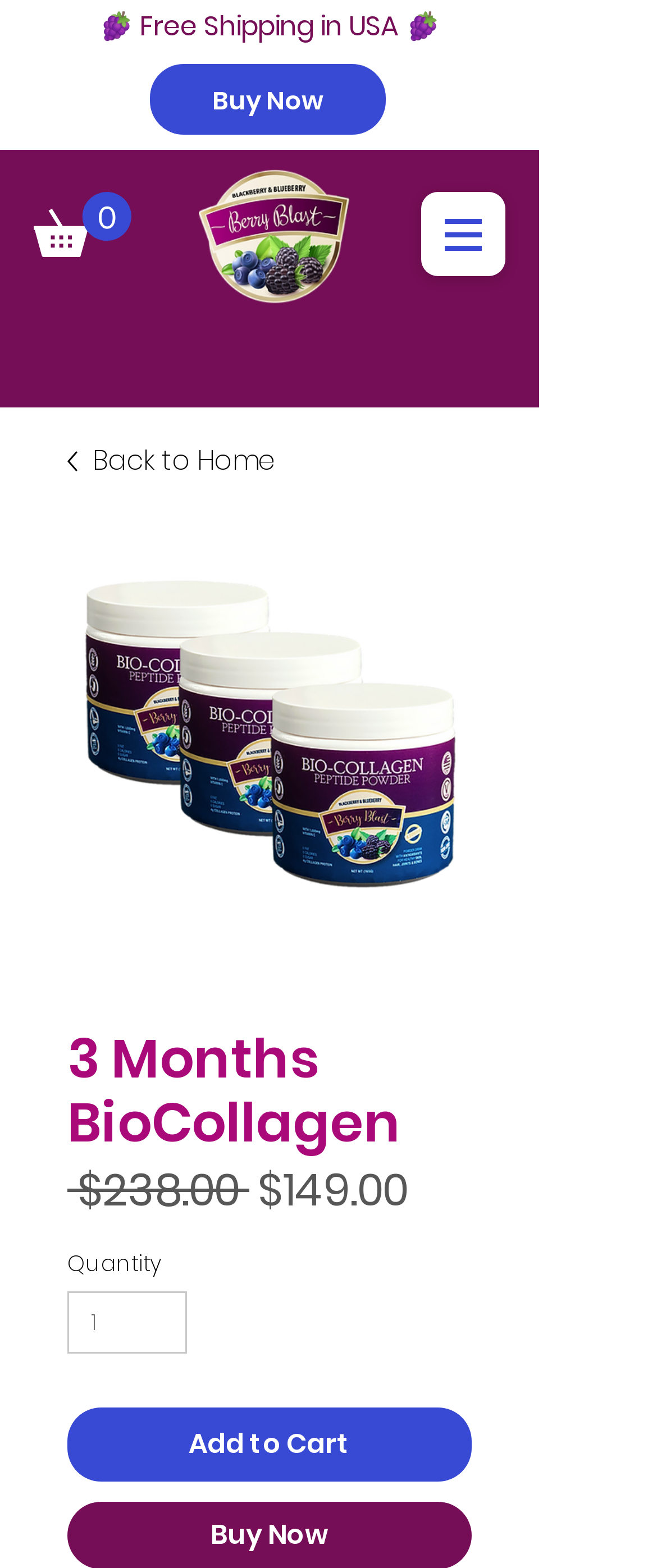Determine the main headline from the webpage and extract its text.

3 Months BioCollagen